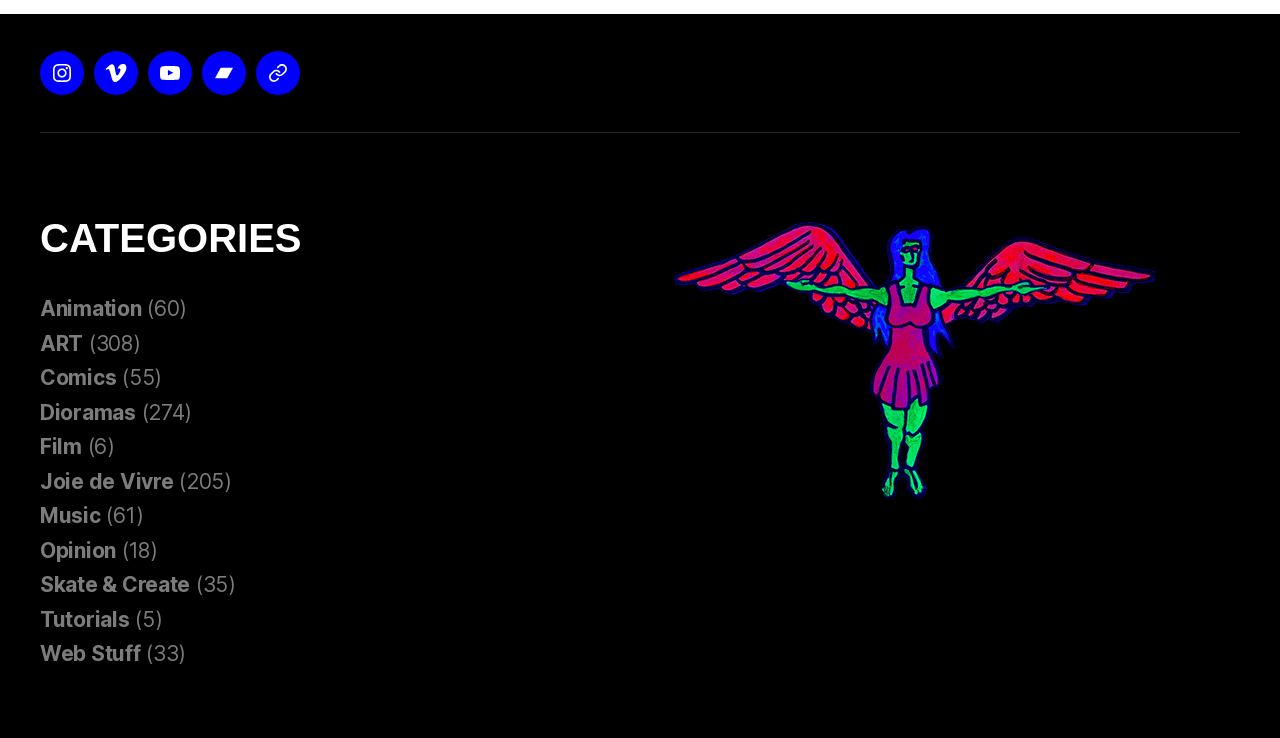Look at the image and answer the question in detail:
What is the image description on the webpage?

I found an image on the webpage with a description 'Winged, besandaled Goddess', which is located below the 'Categories' navigation.